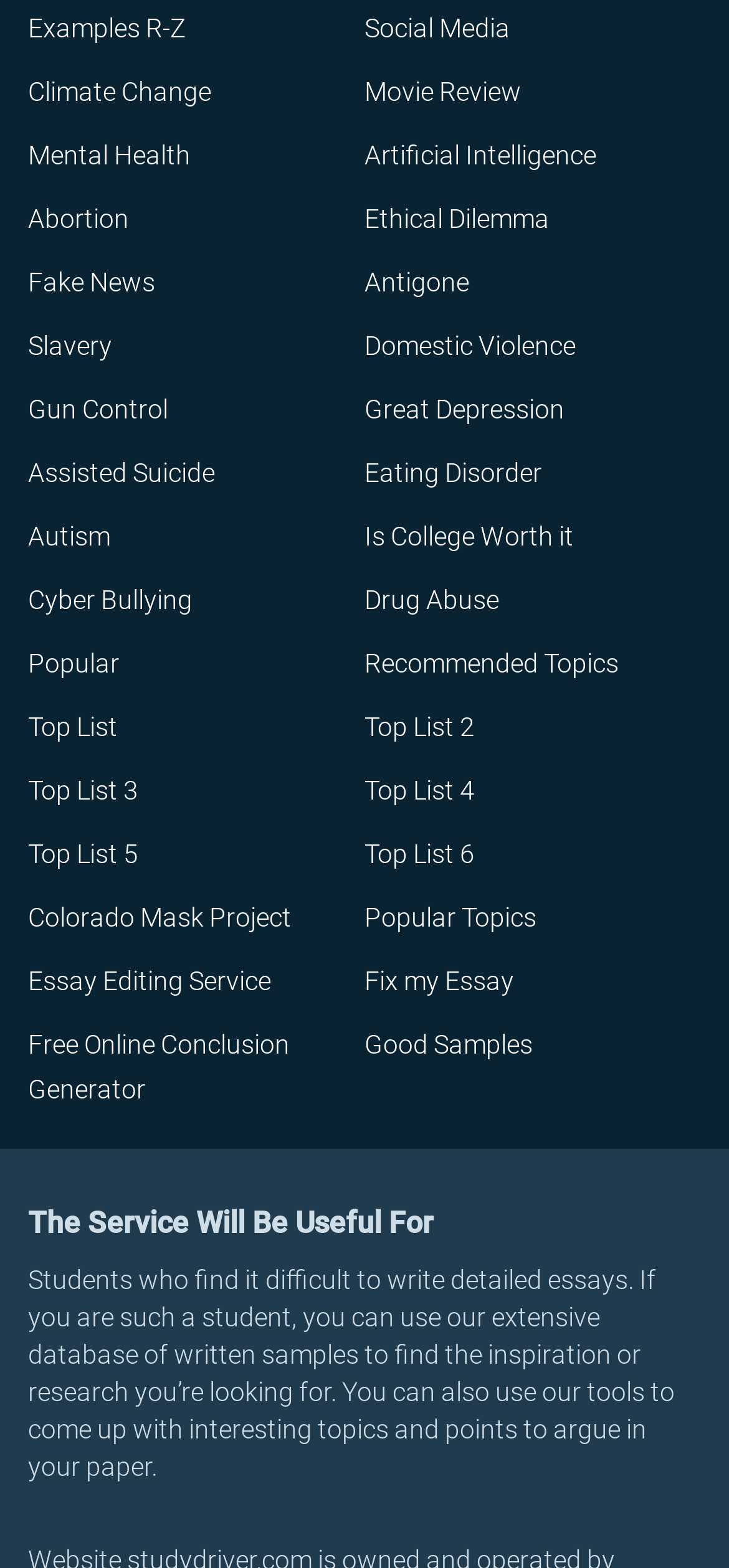How many 'Top List' links are there?
Based on the image, provide a one-word or brief-phrase response.

6